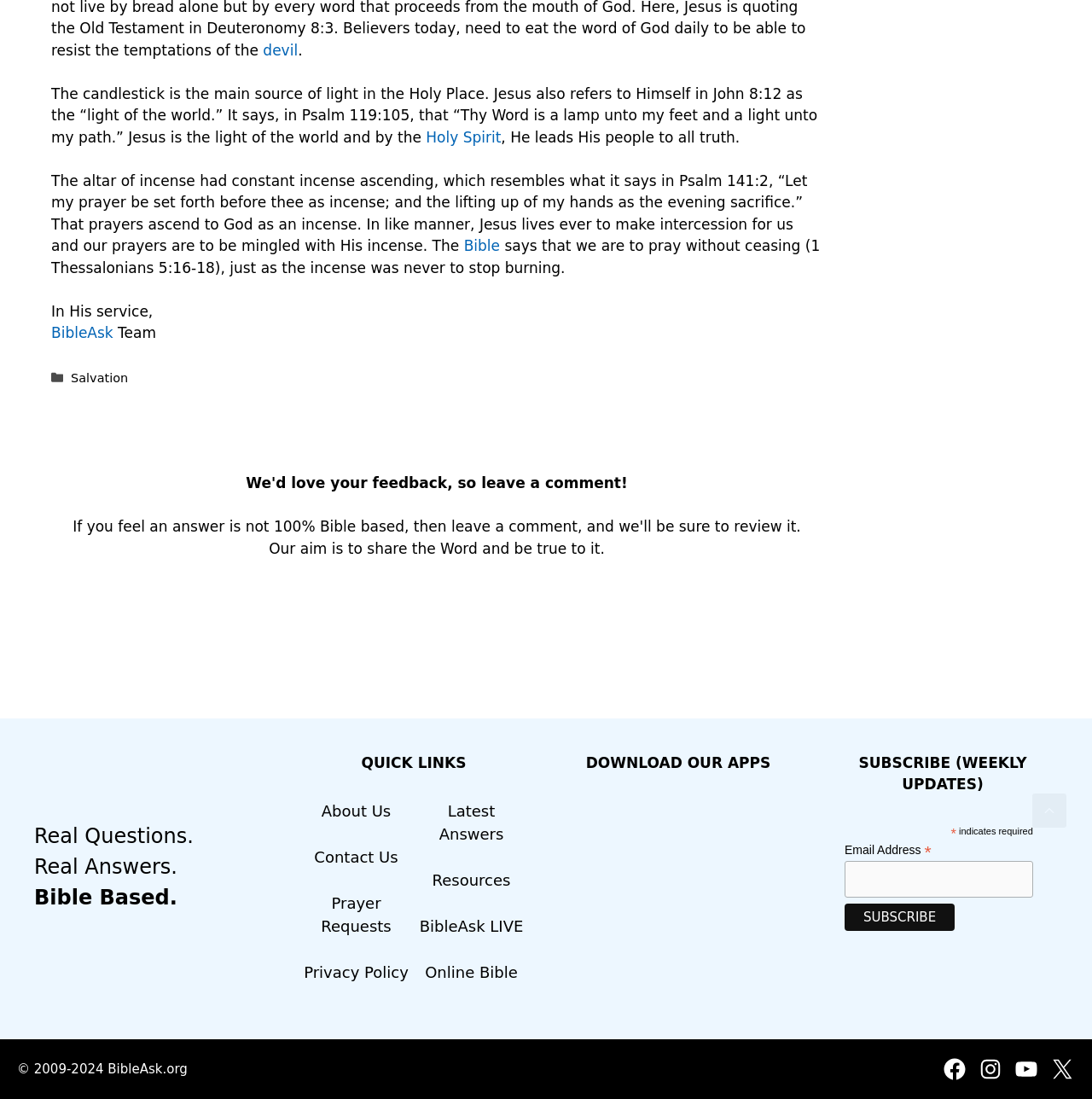Identify the bounding box coordinates necessary to click and complete the given instruction: "Enter email address".

[0.773, 0.783, 0.946, 0.817]